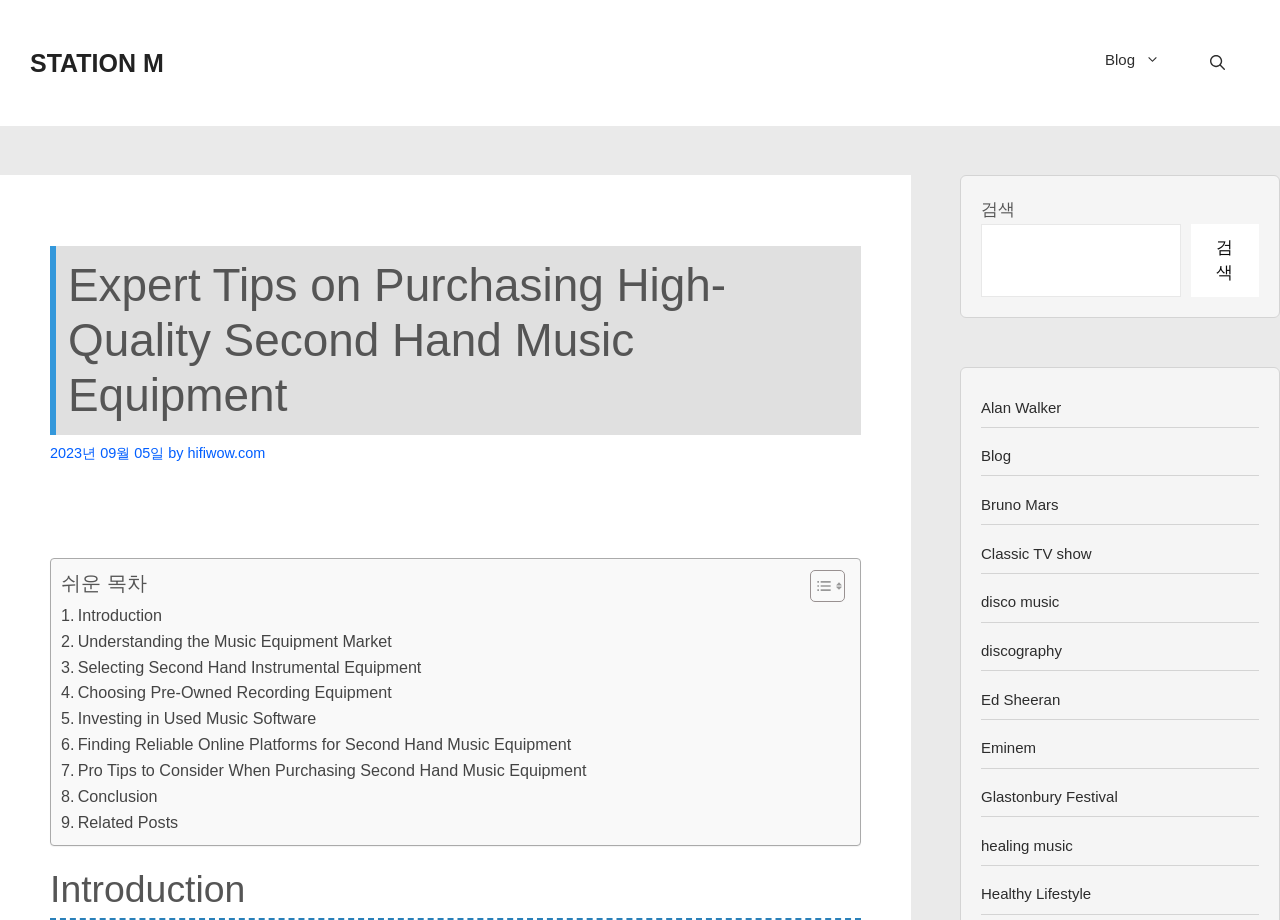What is the date of the article?
Look at the image and respond with a one-word or short phrase answer.

2023년 09월 05일